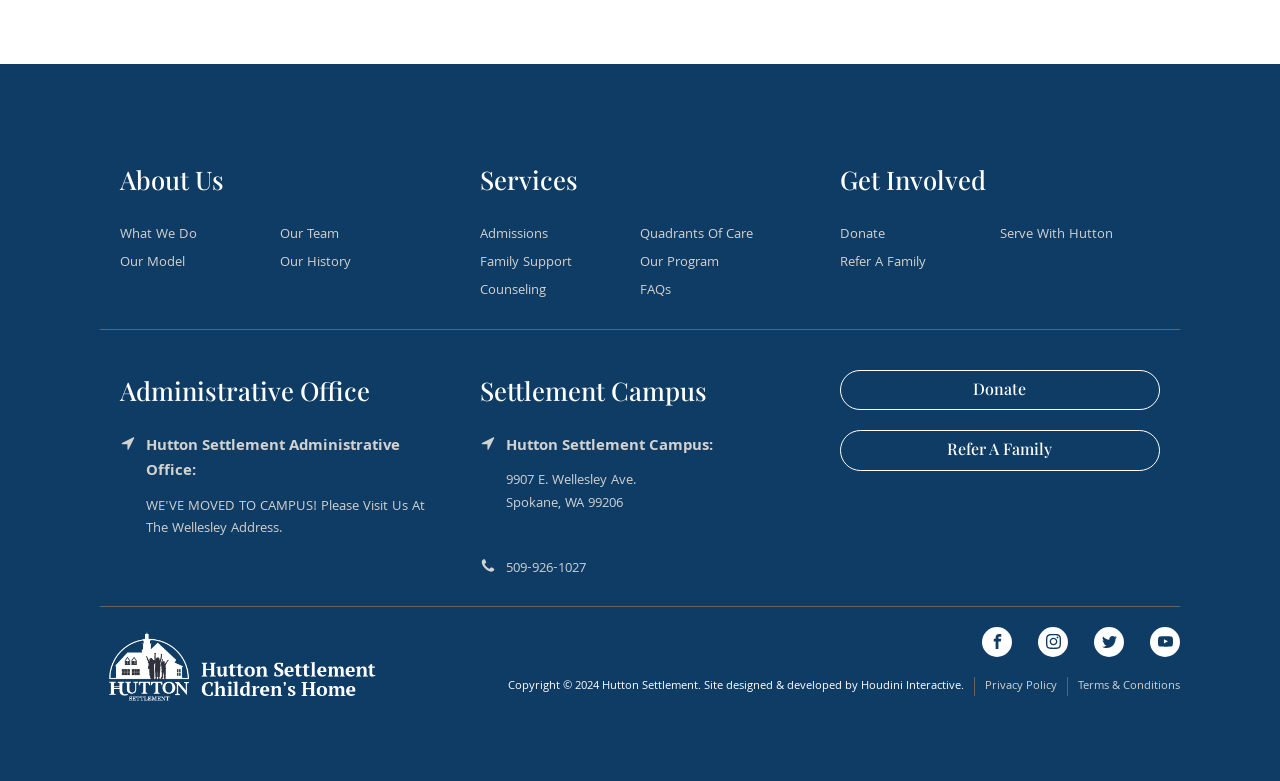Point out the bounding box coordinates of the section to click in order to follow this instruction: "Donate to Hutton Settlement".

[0.656, 0.286, 0.691, 0.315]